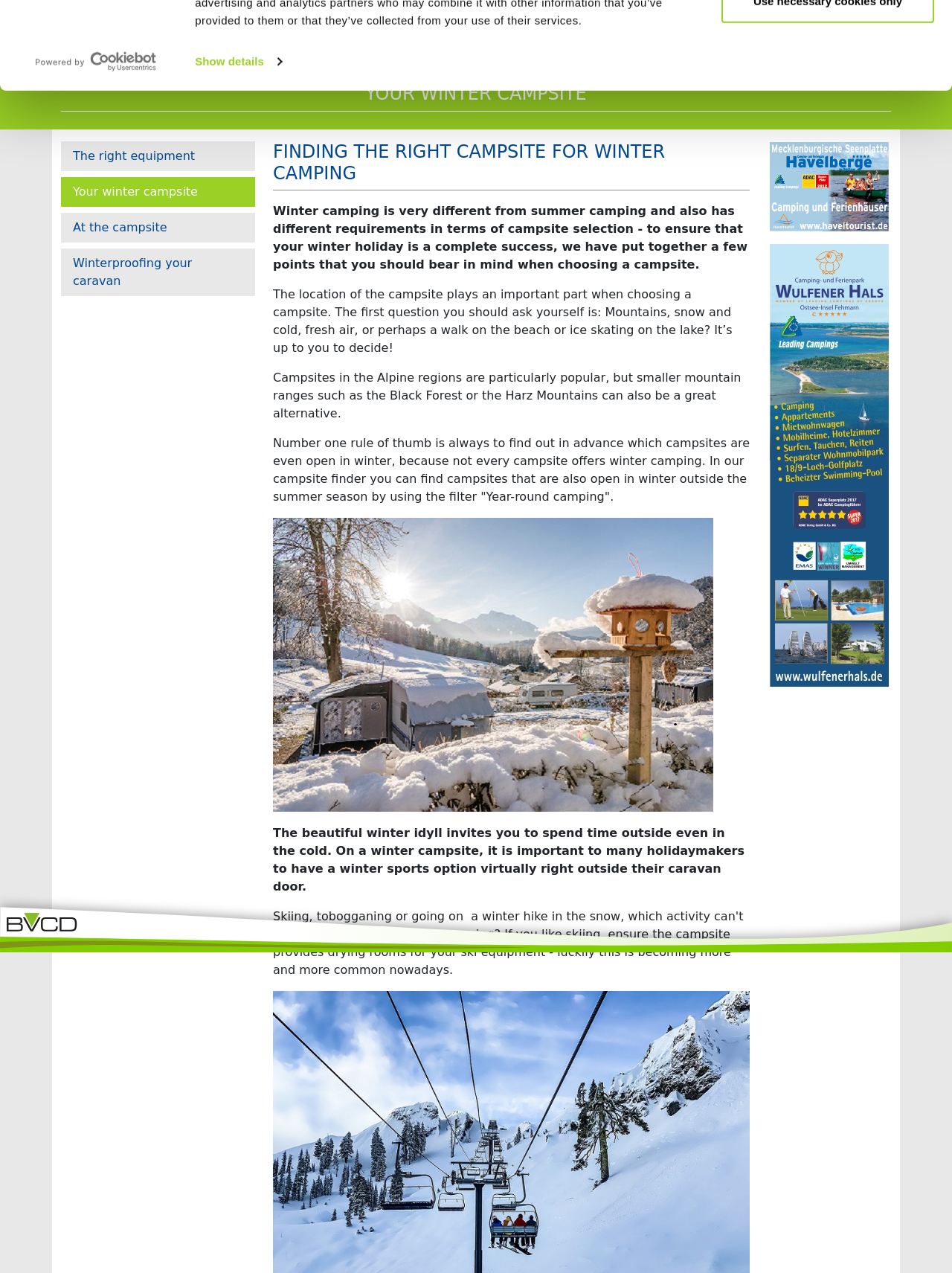Indicate the bounding box coordinates of the clickable region to achieve the following instruction: "Search for a topic on this website."

None